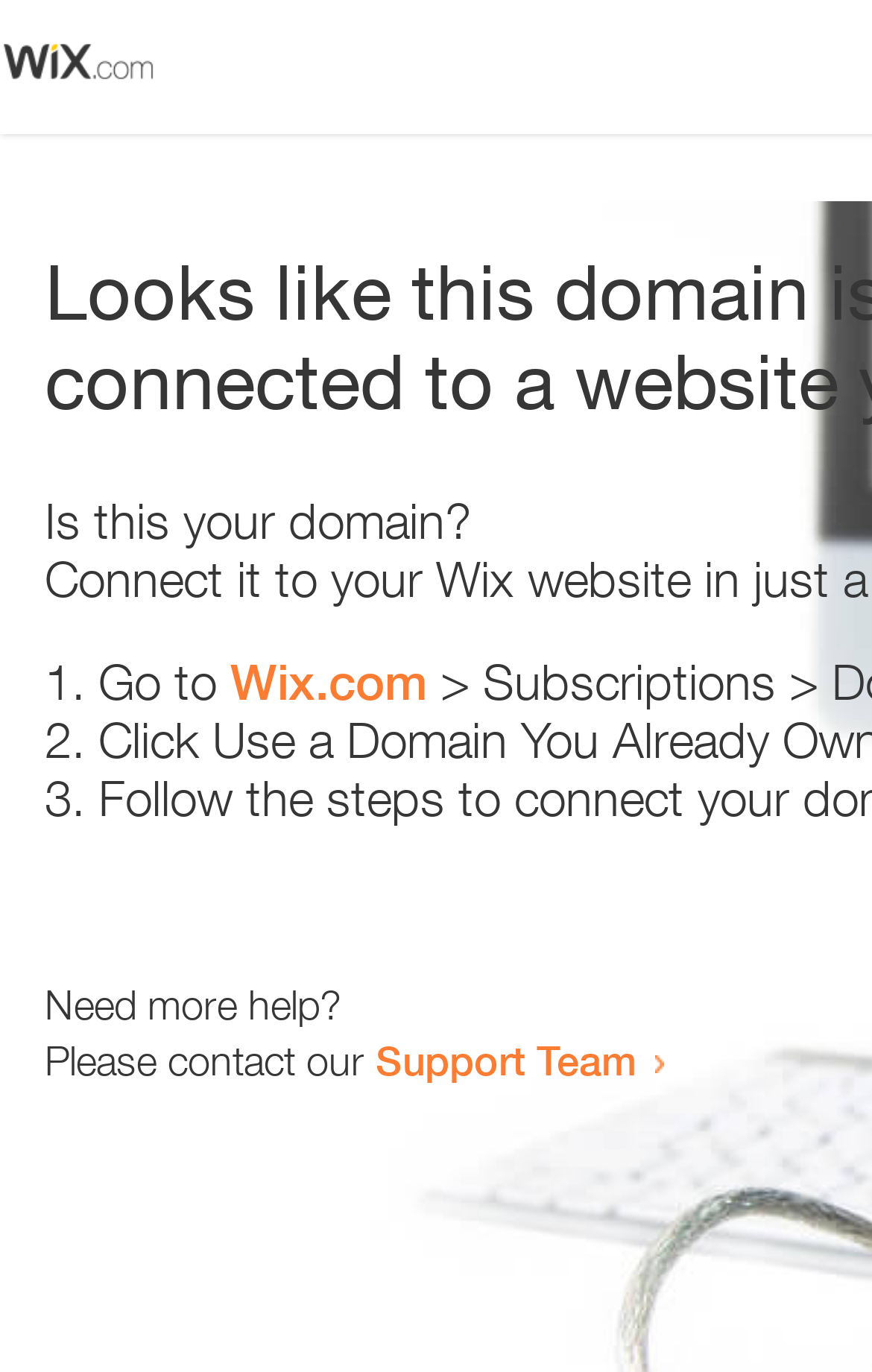Respond to the question with just a single word or phrase: 
What is the position of the 'Need more help?' text?

Bottom